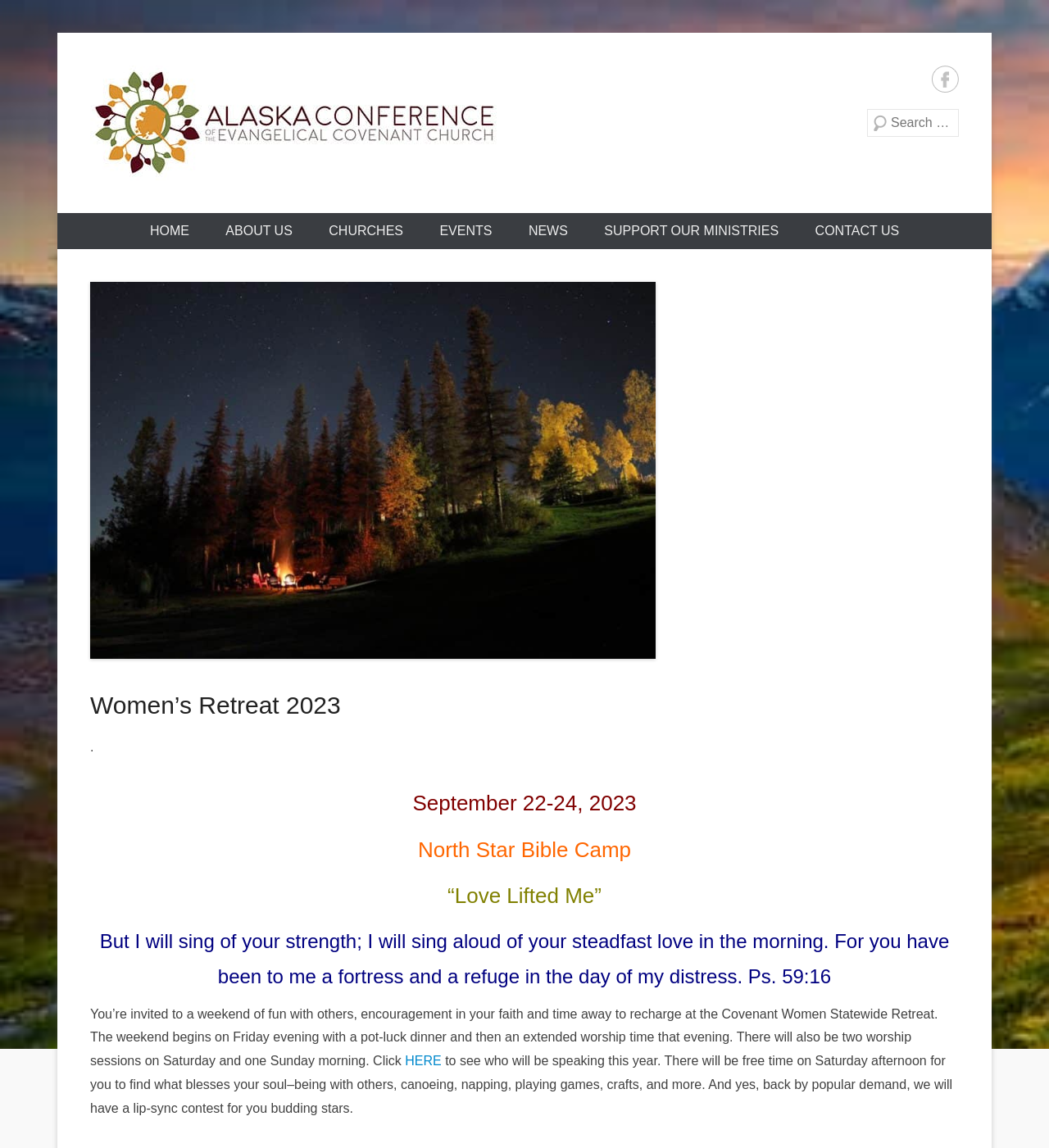Identify the bounding box coordinates of the region I need to click to complete this instruction: "View Women’s Retreat 2023 details".

[0.086, 0.246, 0.914, 0.574]